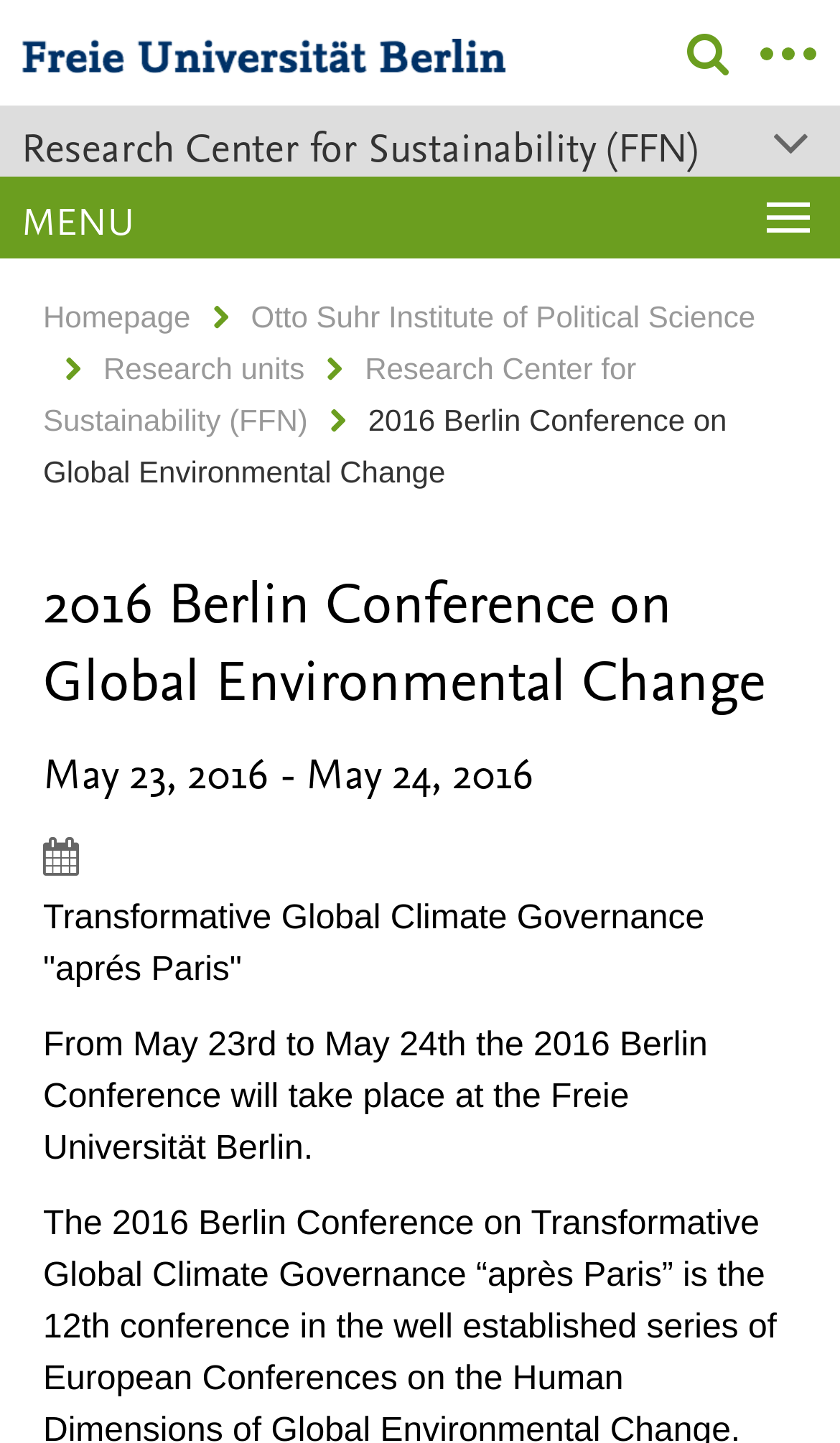What is the name of the research center?
Using the image, give a concise answer in the form of a single word or short phrase.

Research Center for Sustainability (FFN)